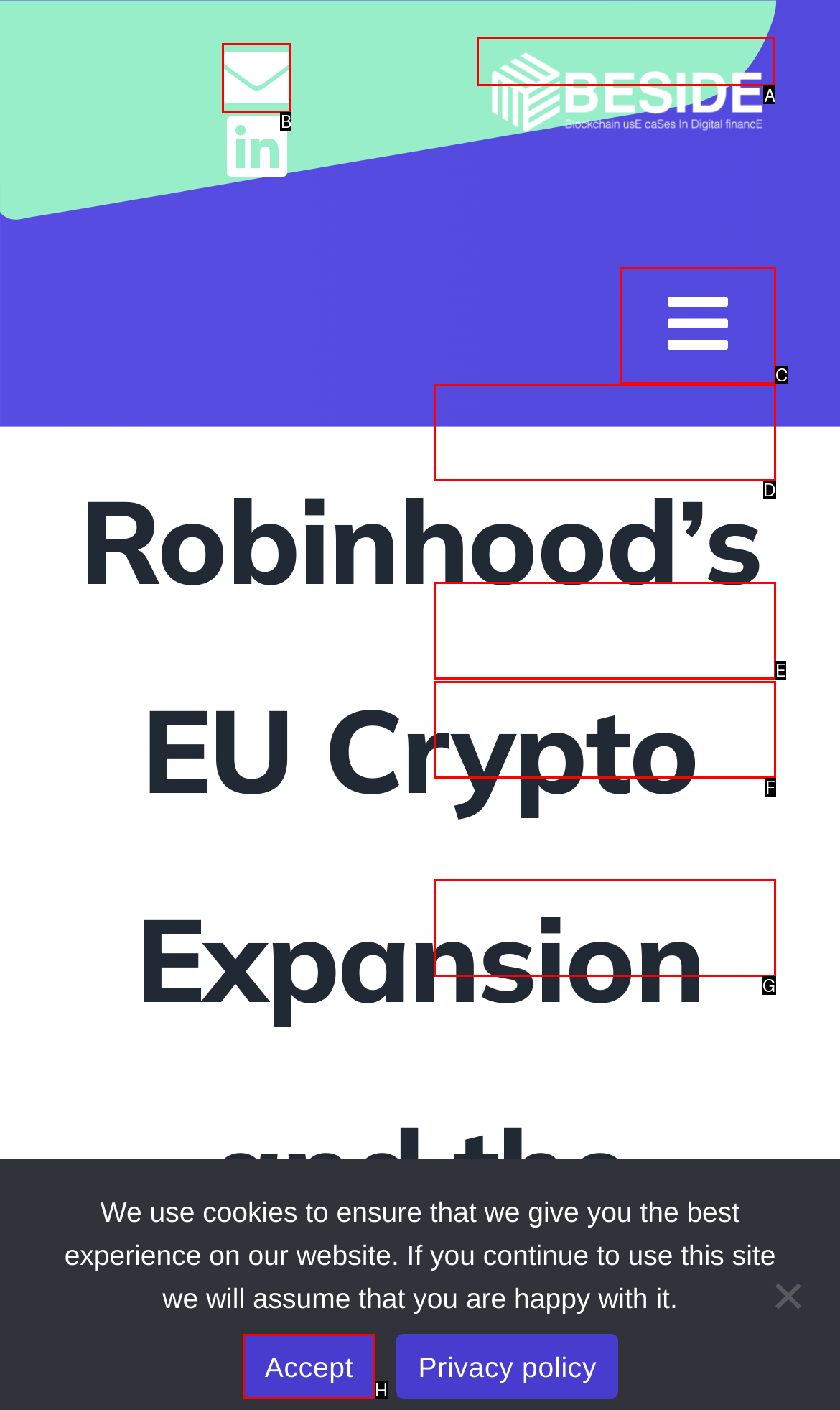Point out the HTML element I should click to achieve the following: Click the Beside Logo Reply with the letter of the selected element.

A